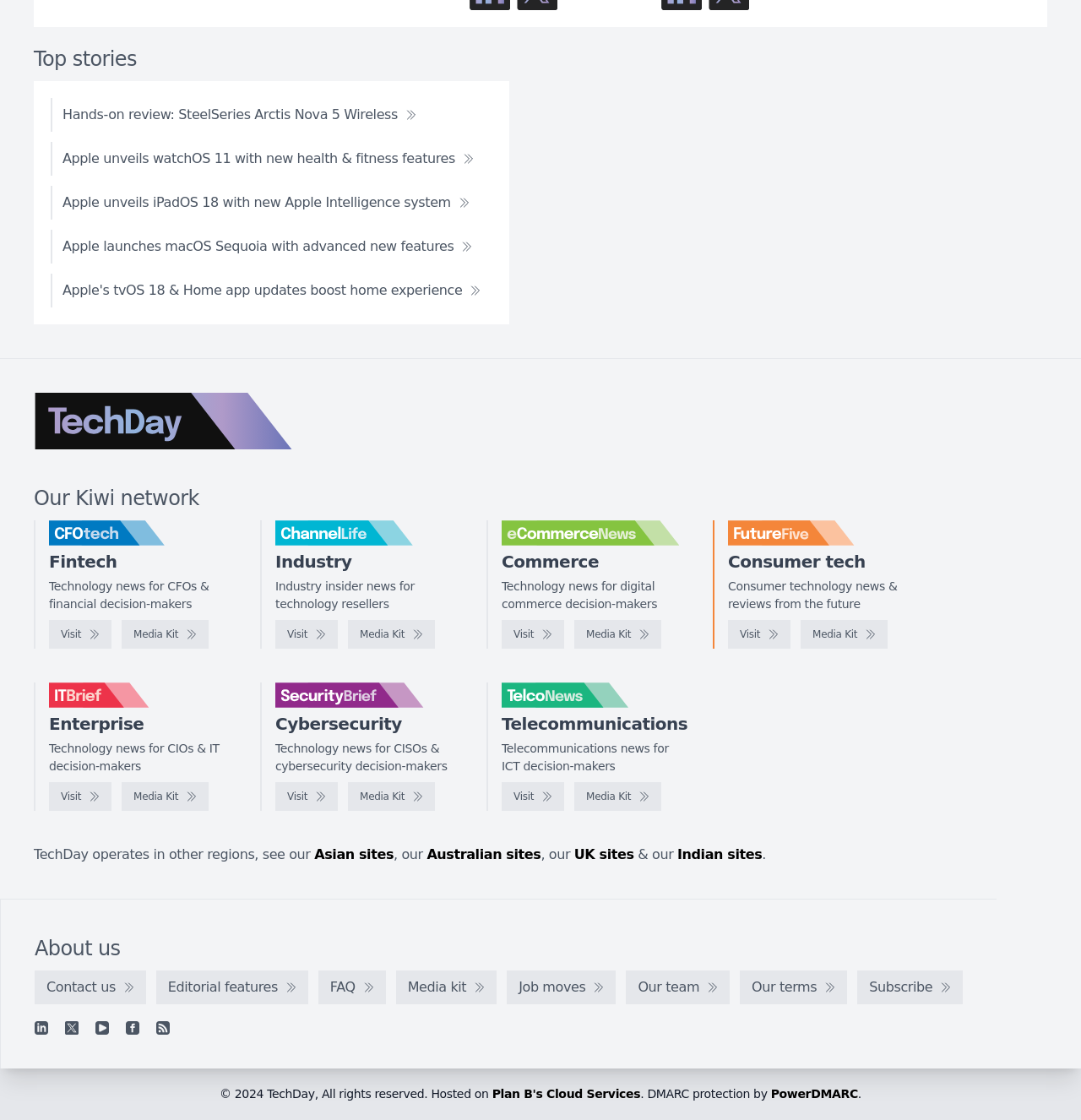Please identify the bounding box coordinates for the region that you need to click to follow this instruction: "Learn about cybersecurity news on SecurityBrief".

[0.255, 0.609, 0.419, 0.632]